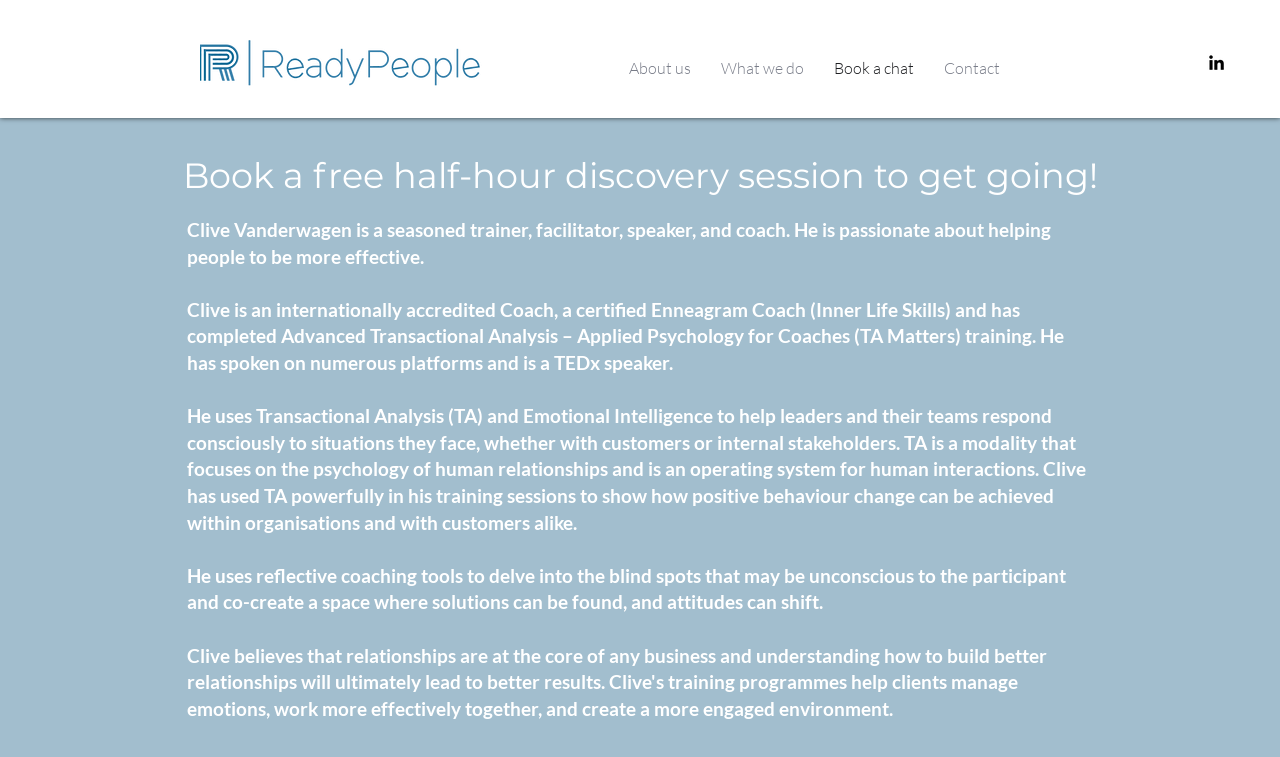Summarize the webpage in an elaborate manner.

The webpage is about ReadyPeople Training, with a prominent logo image of "ReadyPeople_long.png" located at the top left corner. Below the logo, there is a navigation menu labeled "Site" that spans across the top of the page, containing links to "About us", "What we do", "Book a chat", and "Contact". 

To the right of the navigation menu, there is a social media link to LinkedIn, represented by an image. 

The main content of the page starts with a heading that invites users to book a free half-hour discovery session. Below the heading, there is a brief introduction to Clive Vanderwagen, a seasoned trainer, facilitator, speaker, and coach. The introduction is followed by a series of paragraphs that describe Clive's qualifications, expertise, and coaching approach. These paragraphs are arranged vertically, with a small gap between each paragraph. The text is dense and informative, providing details about Clive's certifications, speaking experience, and the methodologies he uses in his training sessions.